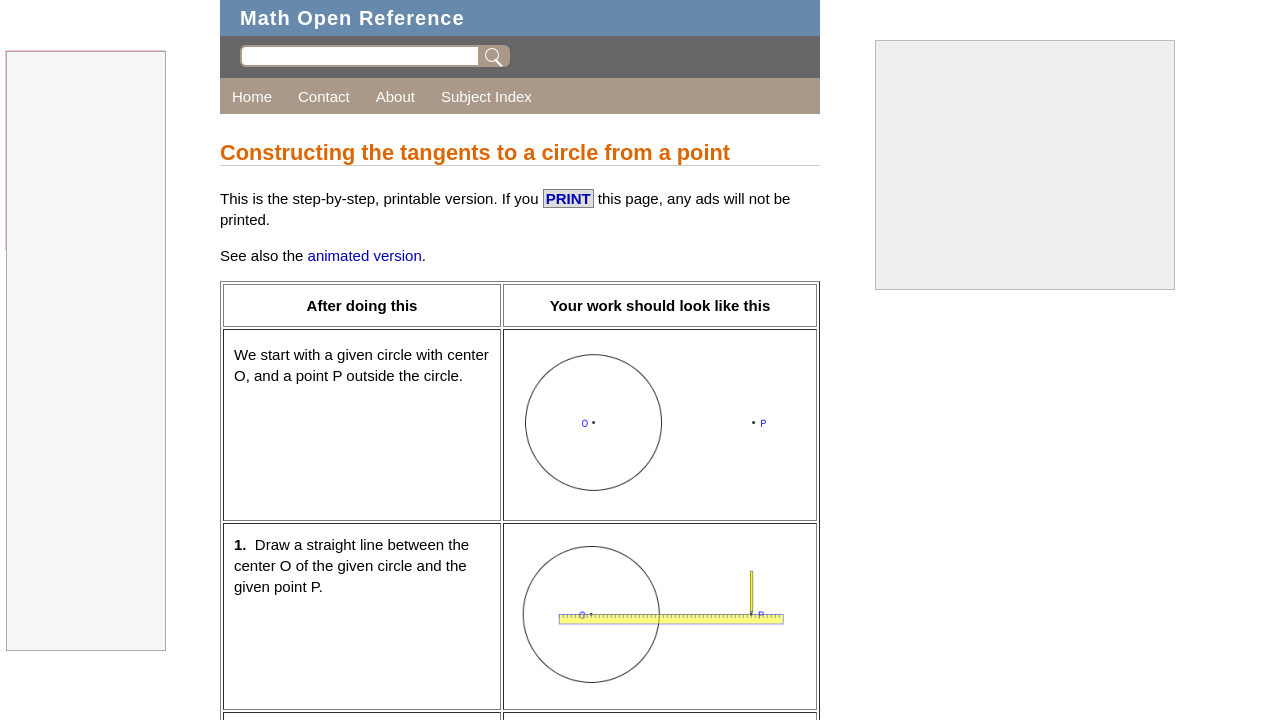What is the purpose of this webpage?
Refer to the image and provide a concise answer in one word or phrase.

Drawing tangents to a circle